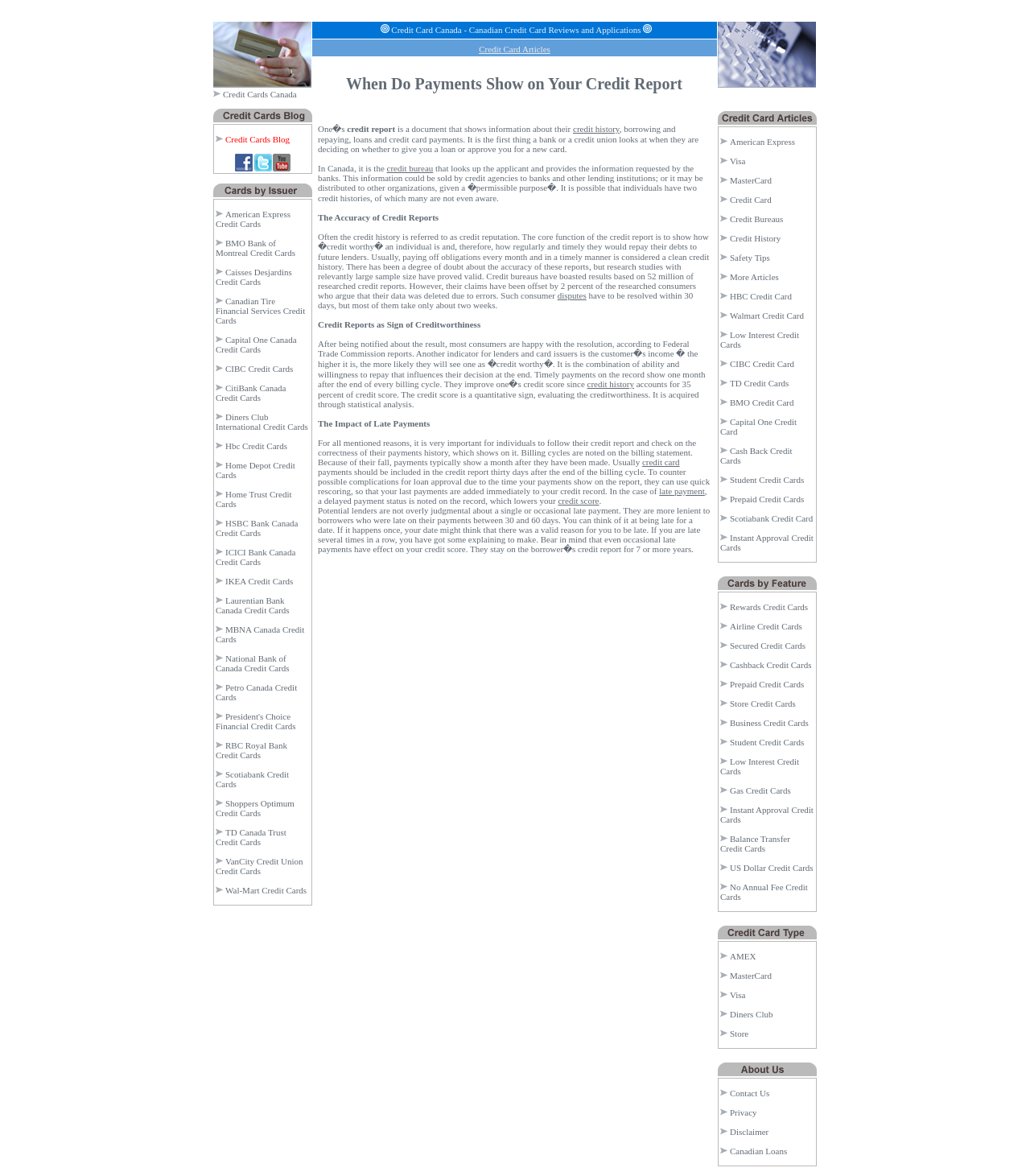Indicate the bounding box coordinates of the element that needs to be clicked to satisfy the following instruction: "Click Credit Cards Canada". The coordinates should be four float numbers between 0 and 1, i.e., [left, top, right, bottom].

[0.216, 0.076, 0.288, 0.084]